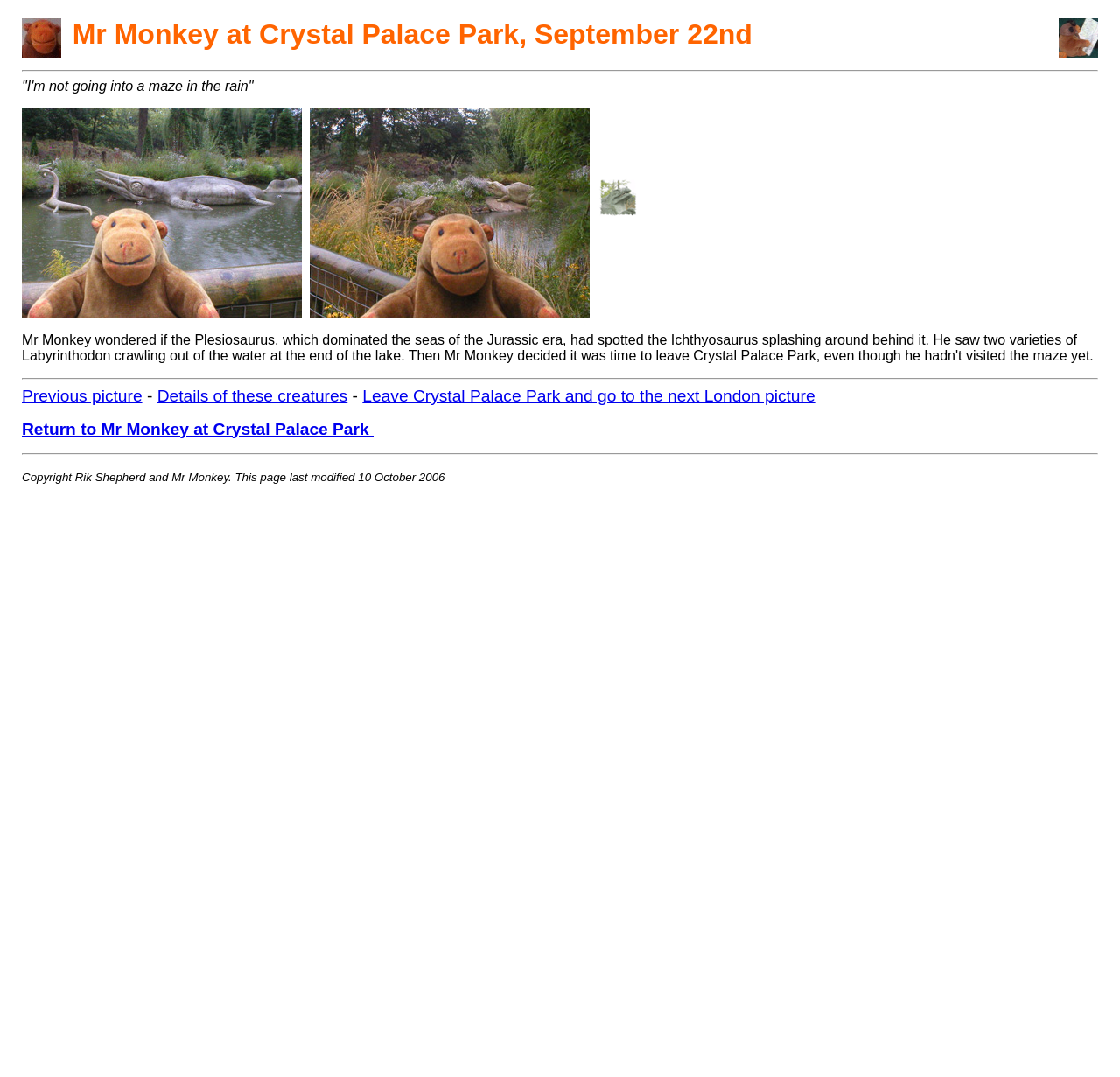Provide a short, one-word or phrase answer to the question below:
What is the orientation of the separator above the first image?

horizontal